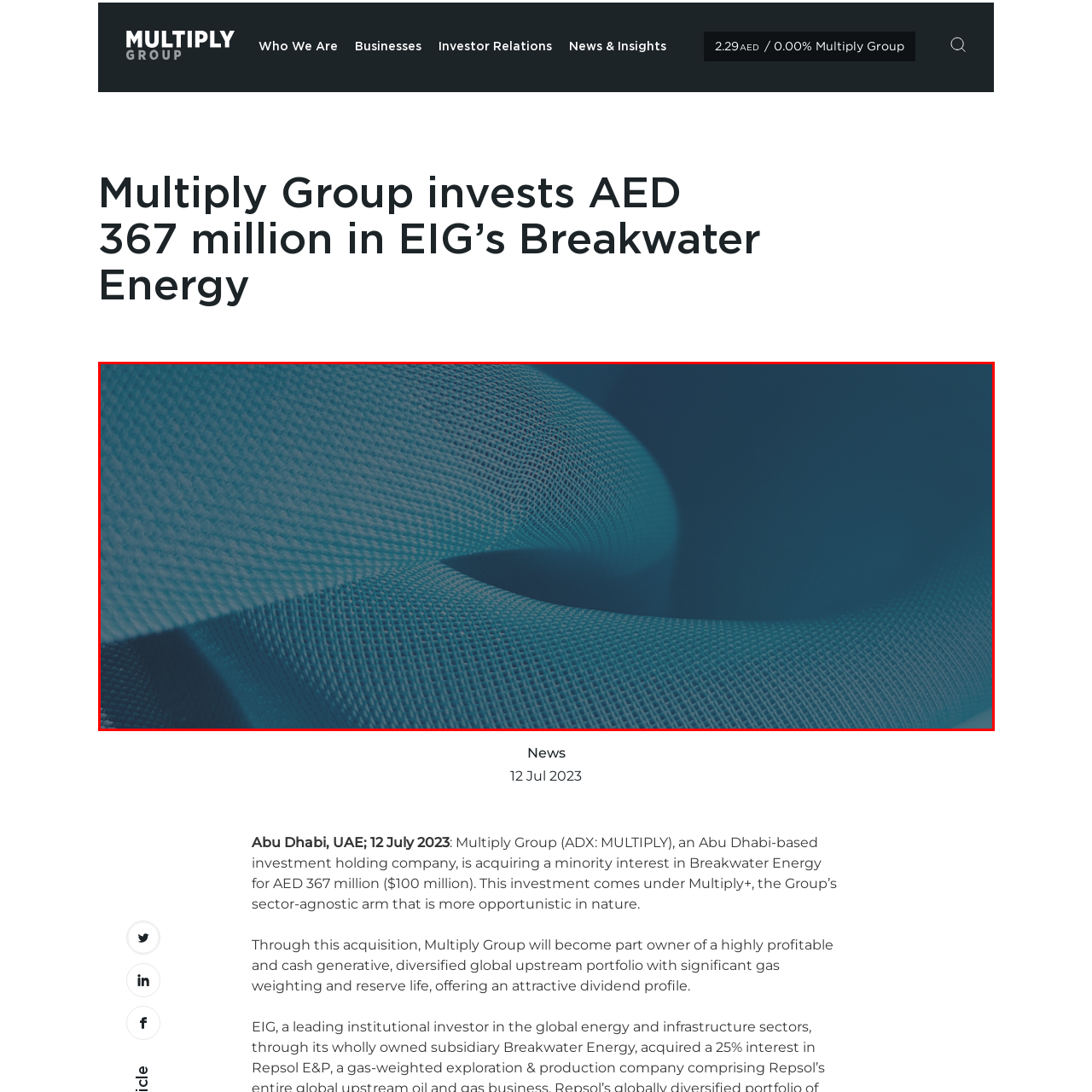Offer a meticulous description of everything depicted in the red-enclosed portion of the image.

The image features a close-up view of a textured fabric, showcasing a complex interplay of light and shadow across its surface. The fabric, characterized by a fine, mesh-like pattern, exhibits a soft, calming blue hue. The gentle curves and folds create a sense of depth and movement, suggesting a pliable material that can adapt to different shapes and forms. This visual representation aligns with the theme of innovation and modernity associated with Multiply Group, as they announce their significant investment in Breakwater Energy, amounting to AED 367 million. This strategic acquisition reflects Multiply Group's commitment to expanding its investment portfolio within dynamic sectors.